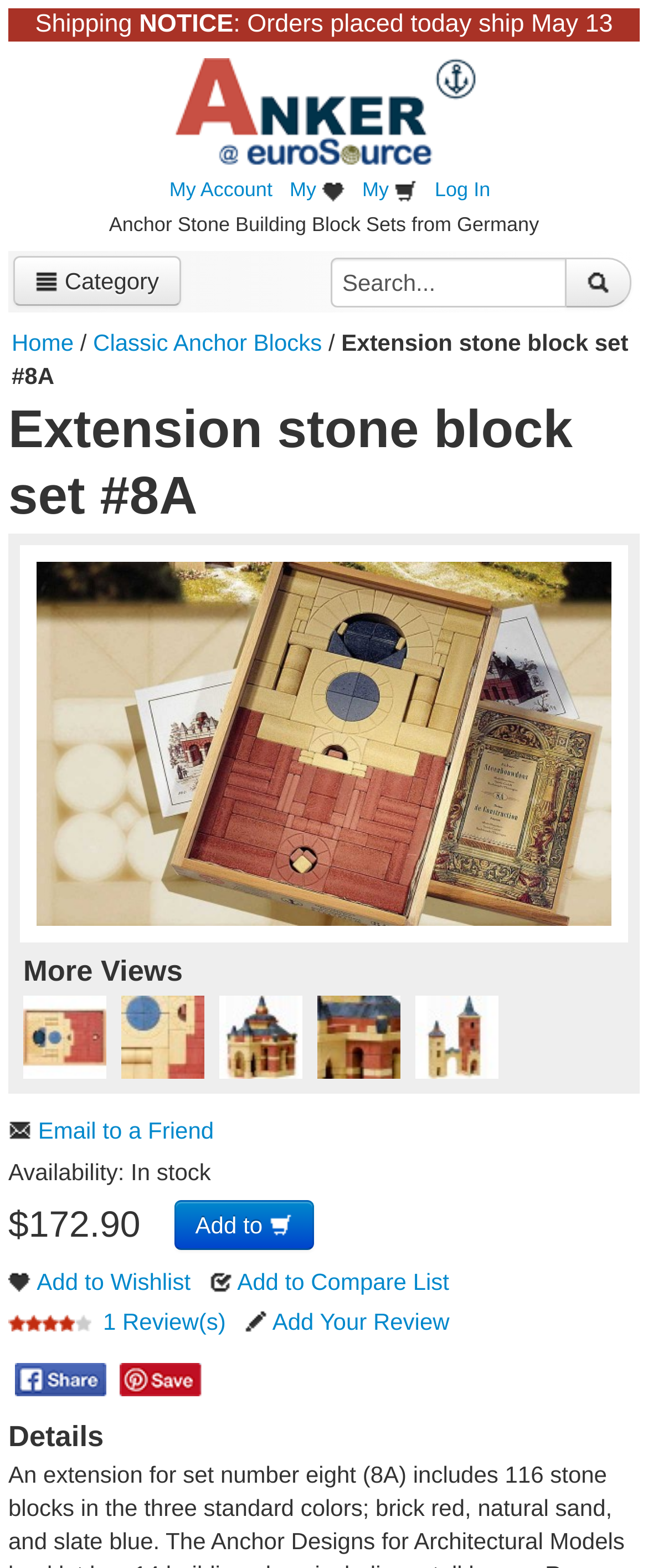How many reviews are there for this product?
Using the image as a reference, give an elaborate response to the question.

I found the review information at the bottom of the webpage, which states '1 Review(s)' and provides a link to add a review.